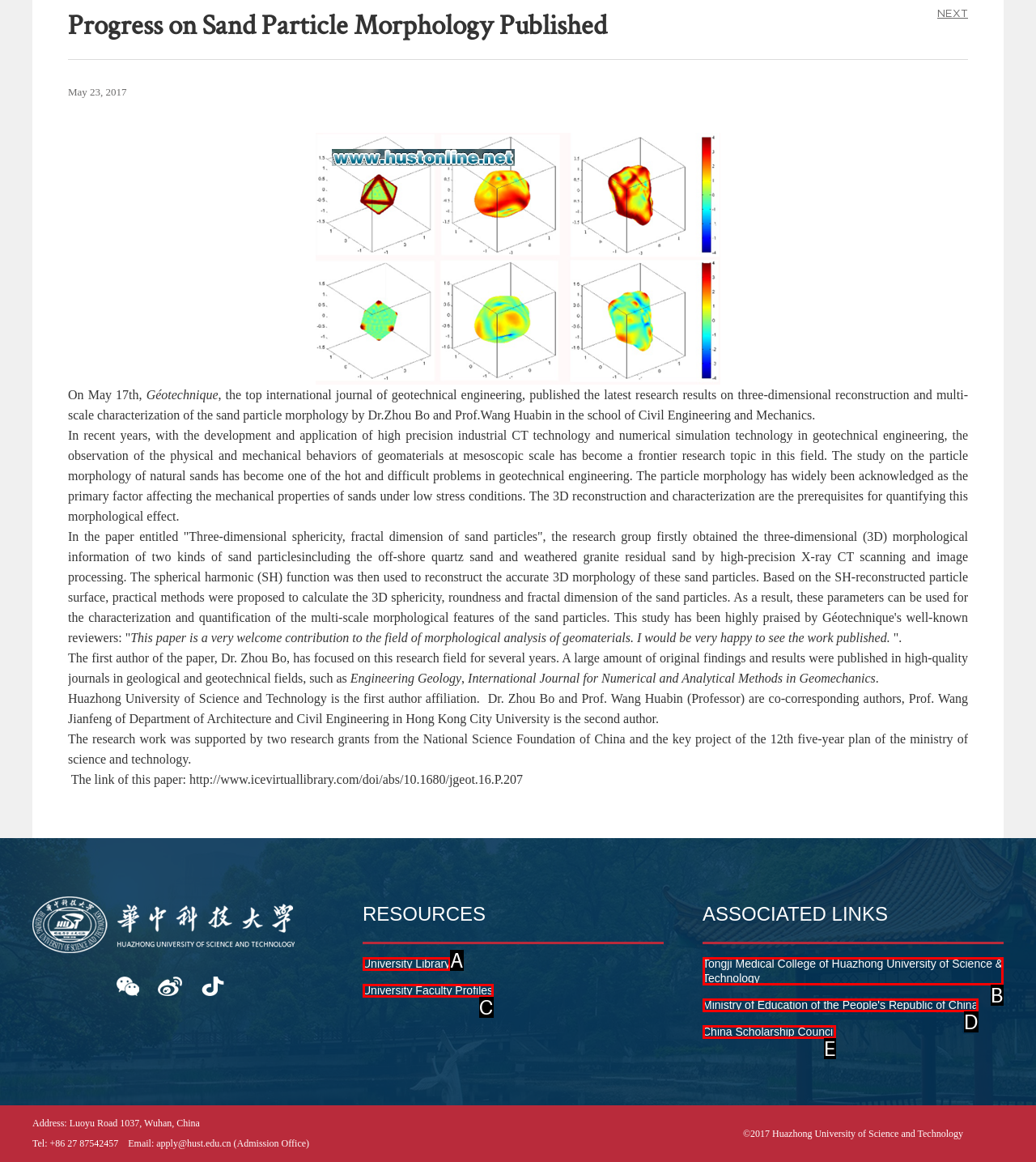Match the description: University Library to the appropriate HTML element. Respond with the letter of your selected option.

A